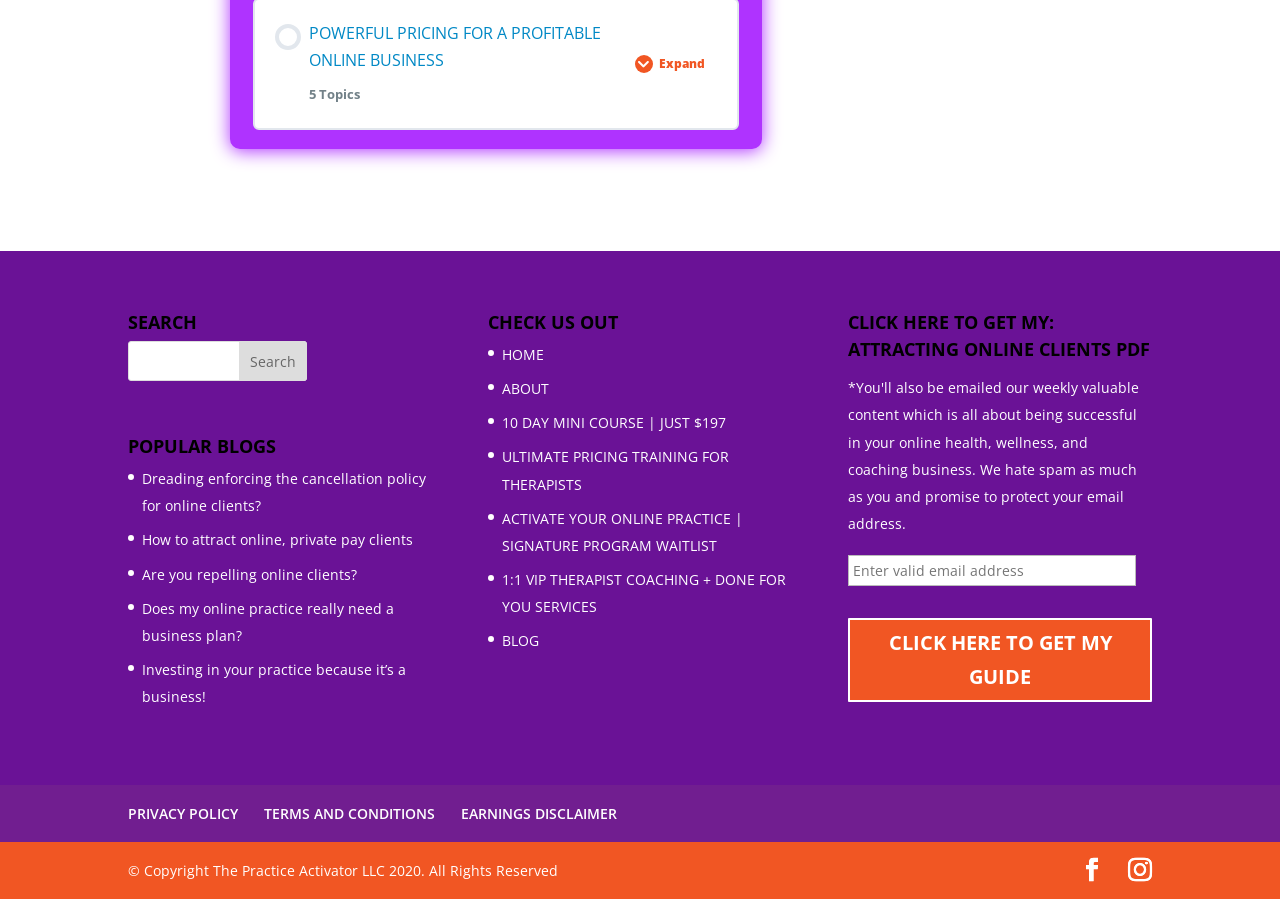Respond concisely with one word or phrase to the following query:
How many search boxes are there on the webpage?

1